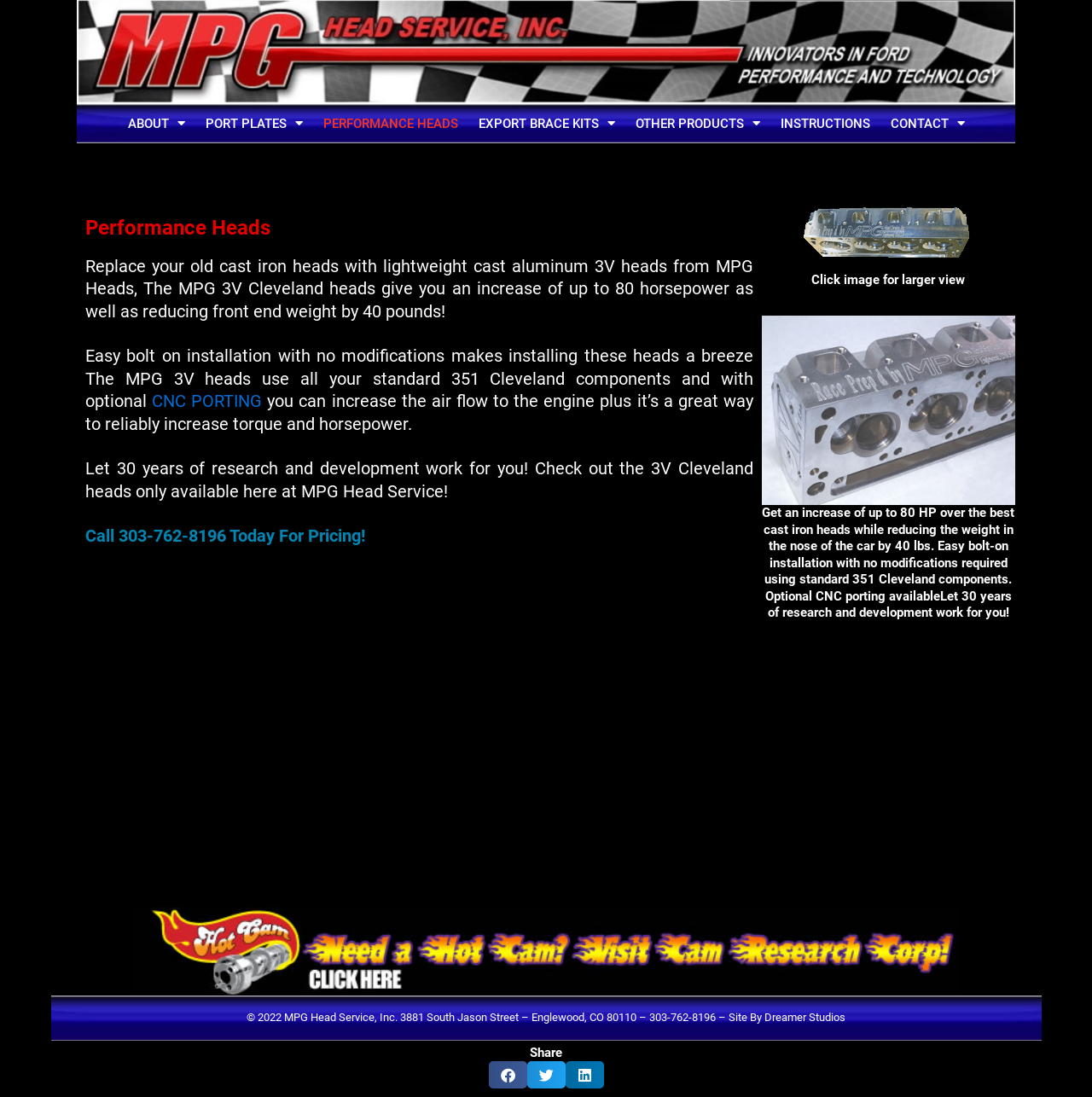Please locate the bounding box coordinates of the element that should be clicked to complete the given instruction: "Click CNC PORTING".

[0.139, 0.356, 0.24, 0.375]